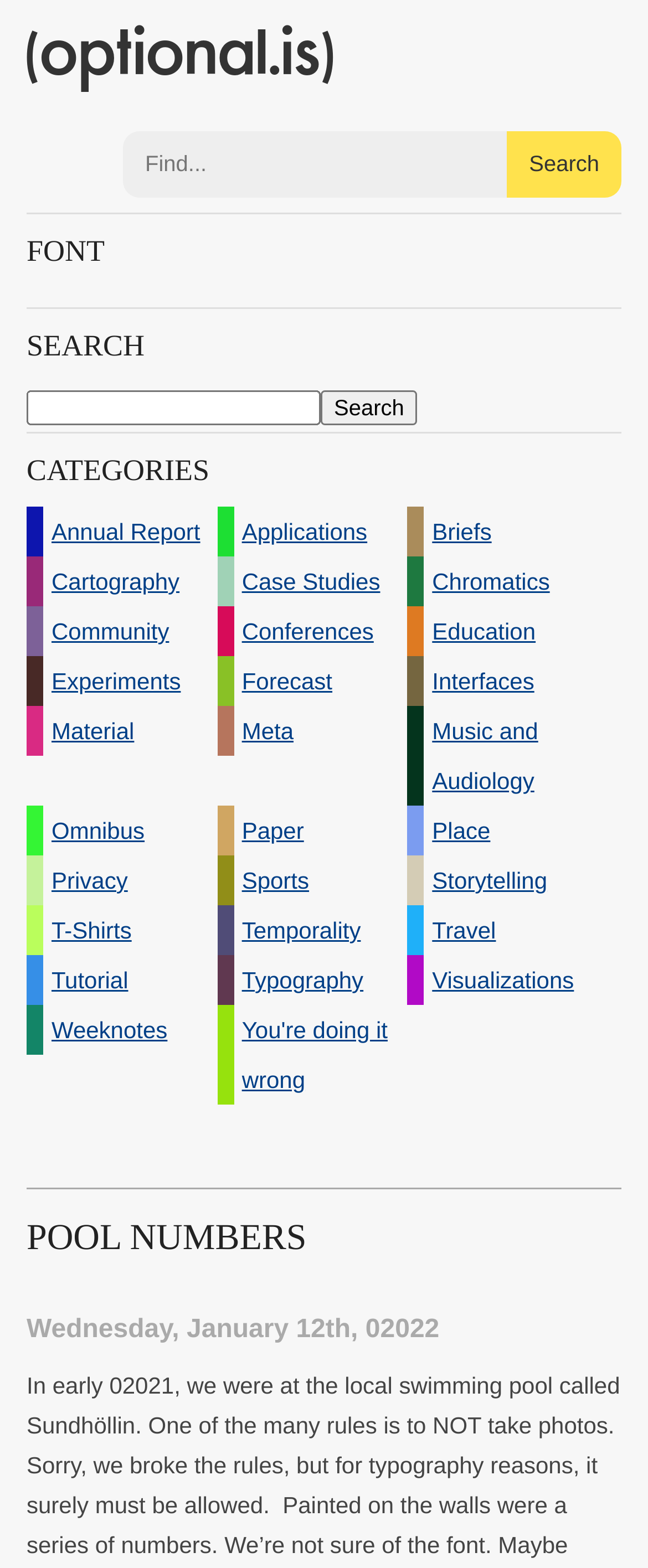Please determine the bounding box coordinates of the element's region to click for the following instruction: "Search for a font".

[0.782, 0.084, 0.959, 0.126]